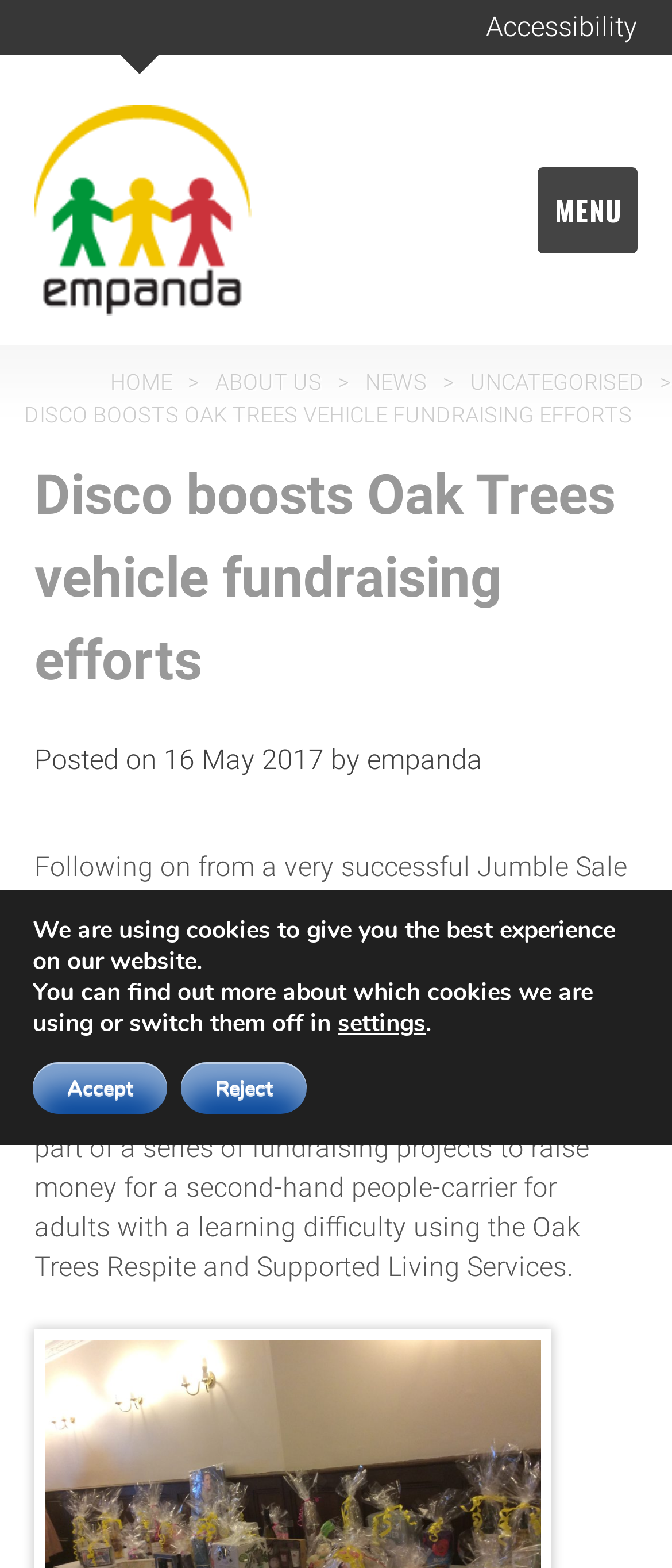Provide a one-word or brief phrase answer to the question:
What is the date of the disco event?

13 May